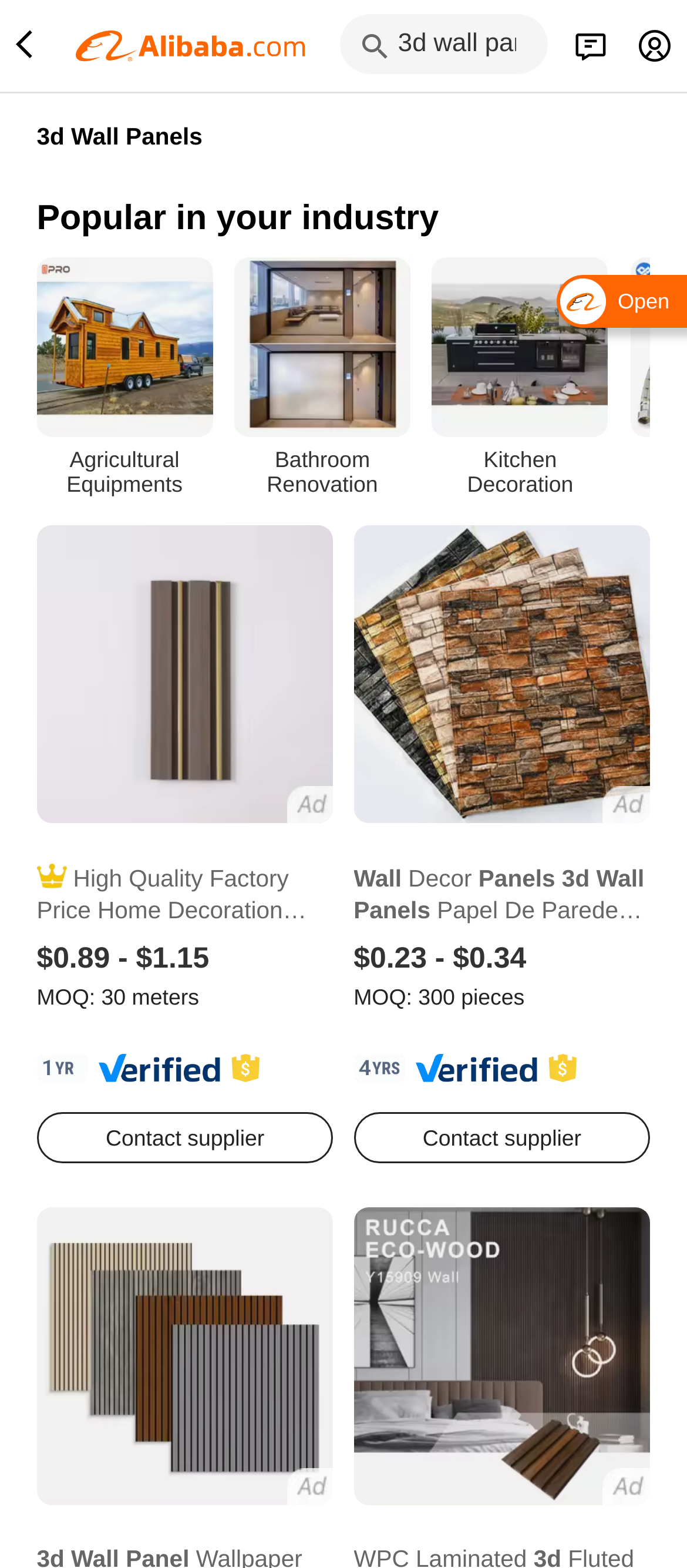What is the purpose of the button 'Contact supplier'?
Give a one-word or short-phrase answer derived from the screenshot.

To contact the supplier